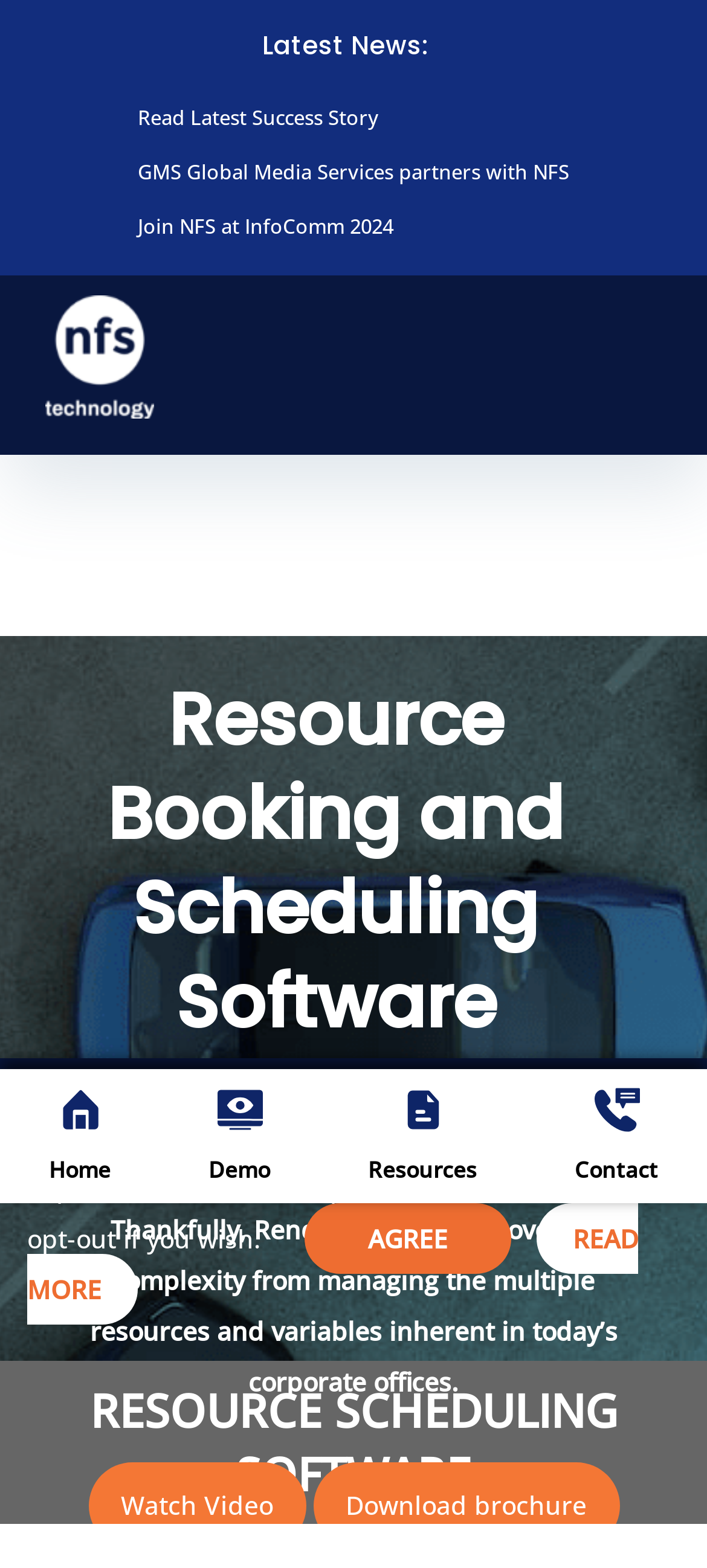Identify the bounding box coordinates for the UI element that matches this description: "Download brochure".

[0.442, 0.933, 0.876, 0.988]